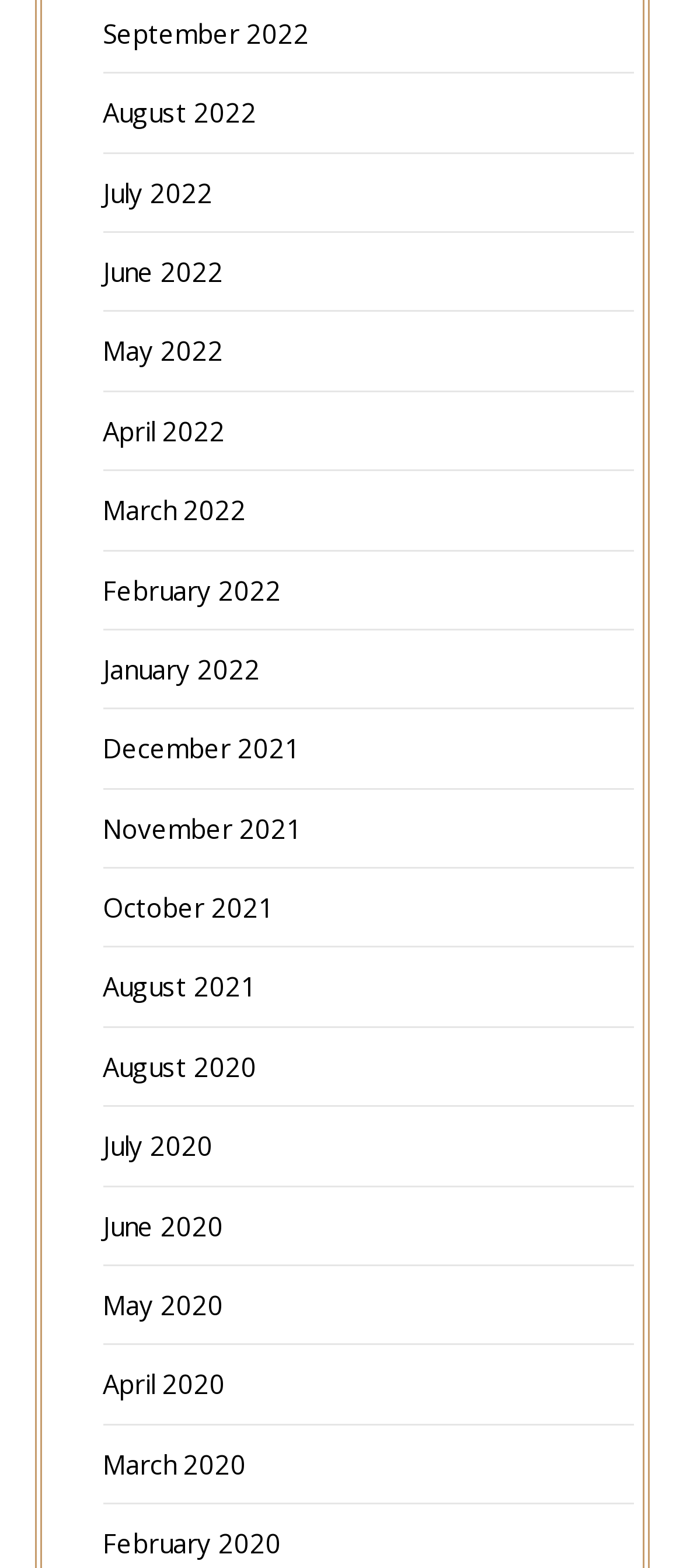Please specify the bounding box coordinates of the area that should be clicked to accomplish the following instruction: "go to August 2022". The coordinates should consist of four float numbers between 0 and 1, i.e., [left, top, right, bottom].

[0.15, 0.061, 0.376, 0.083]